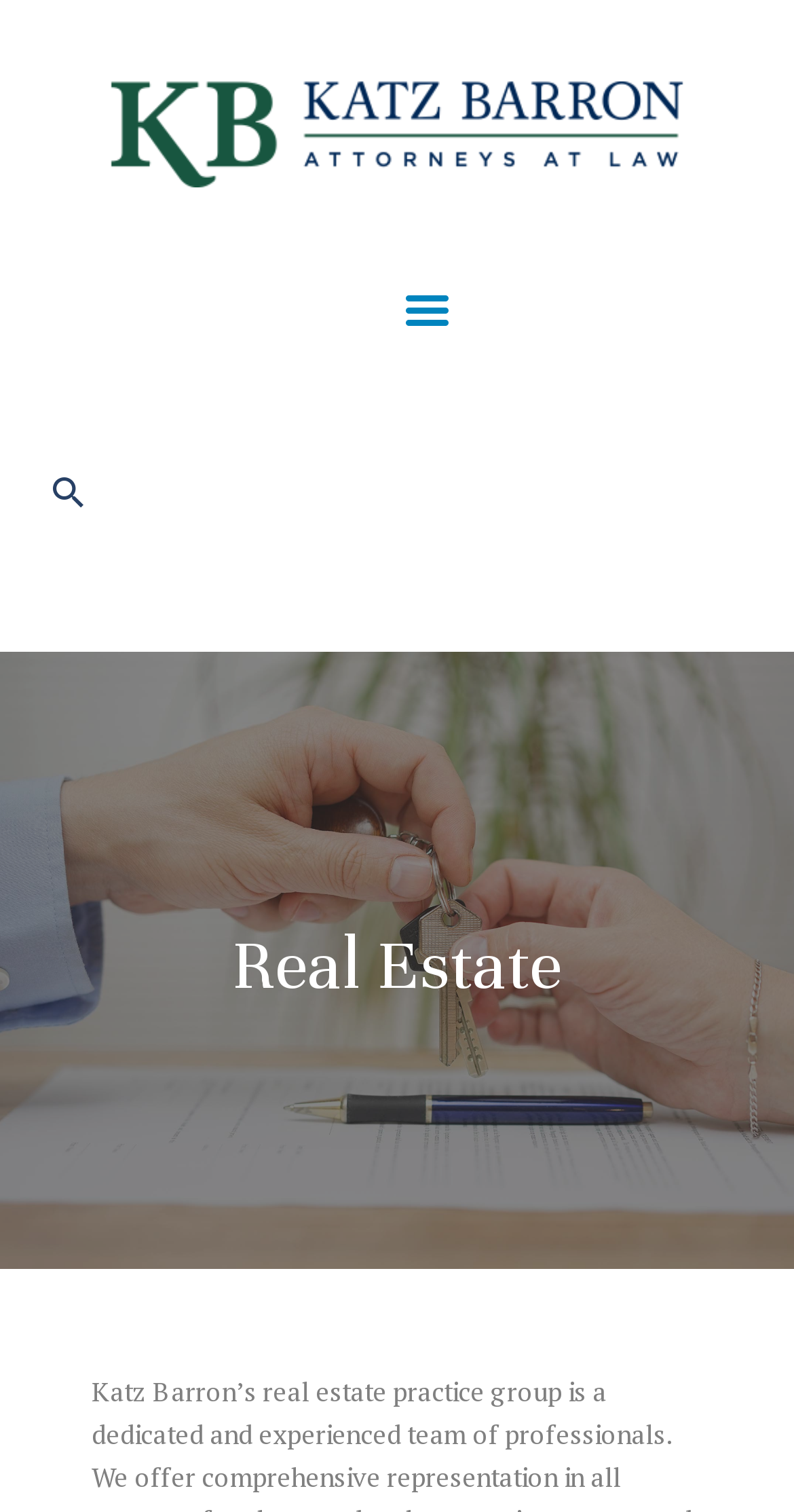Locate the UI element that matches the description parent_node: ABOUT in the webpage screenshot. Return the bounding box coordinates in the format (top-left x, top-left y, bottom-right x, bottom-right y), with values ranging from 0 to 1.

[0.833, 0.0, 1.0, 0.088]